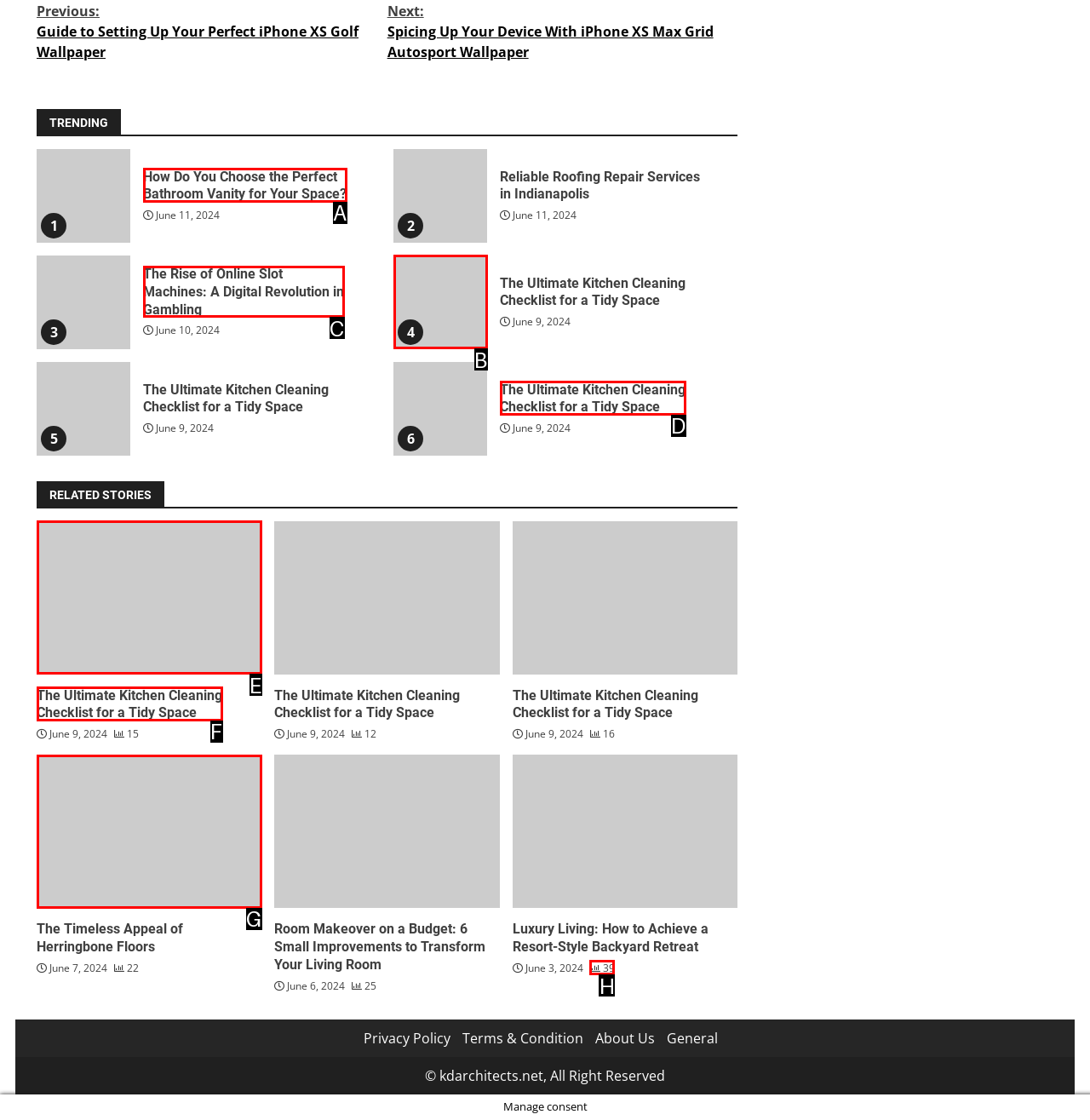Find the appropriate UI element to complete the task: Click on 'Craft Corner'. Indicate your choice by providing the letter of the element.

None